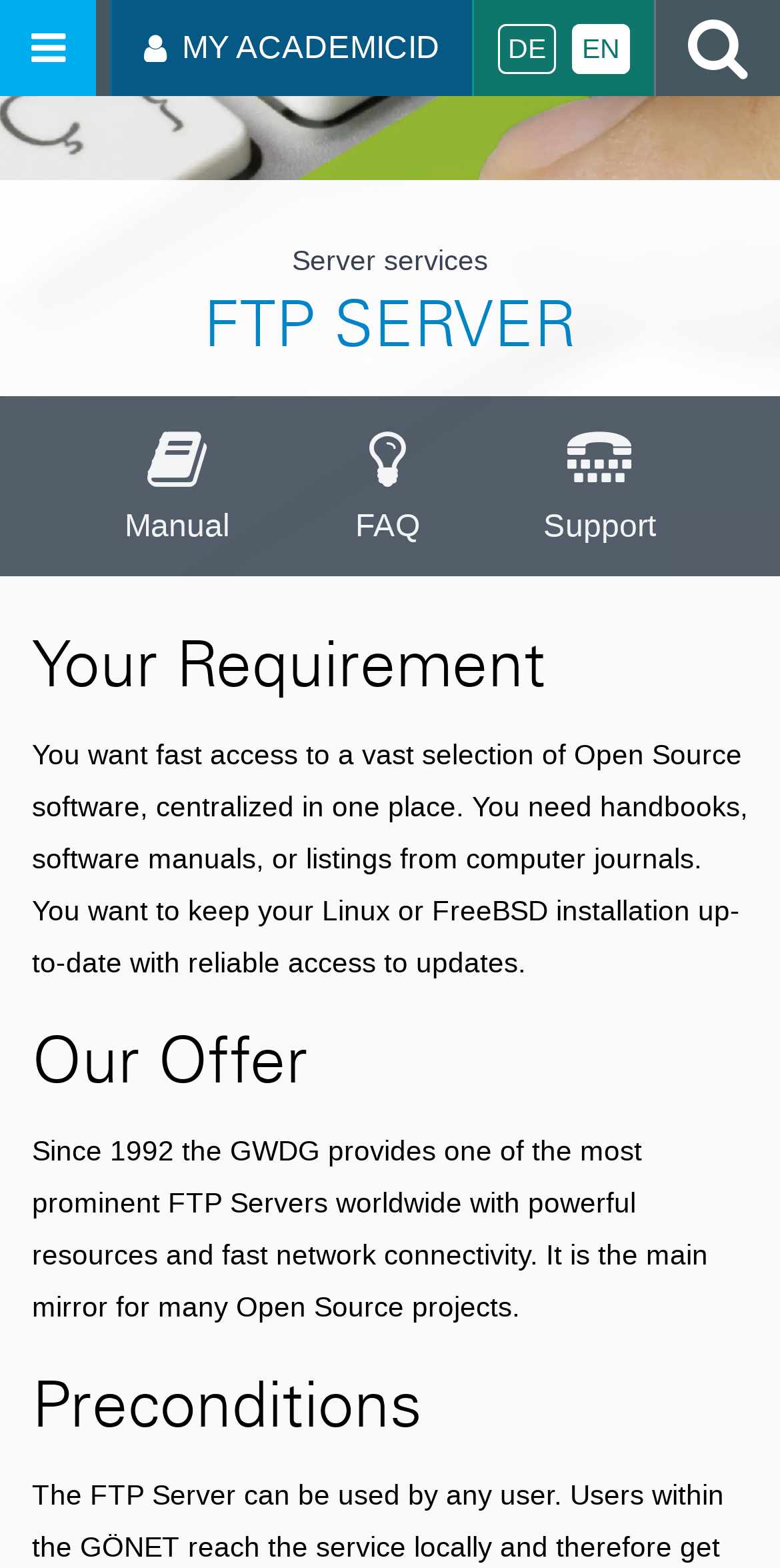Give a one-word or short-phrase answer to the following question: 
What is the language of the website?

English and German